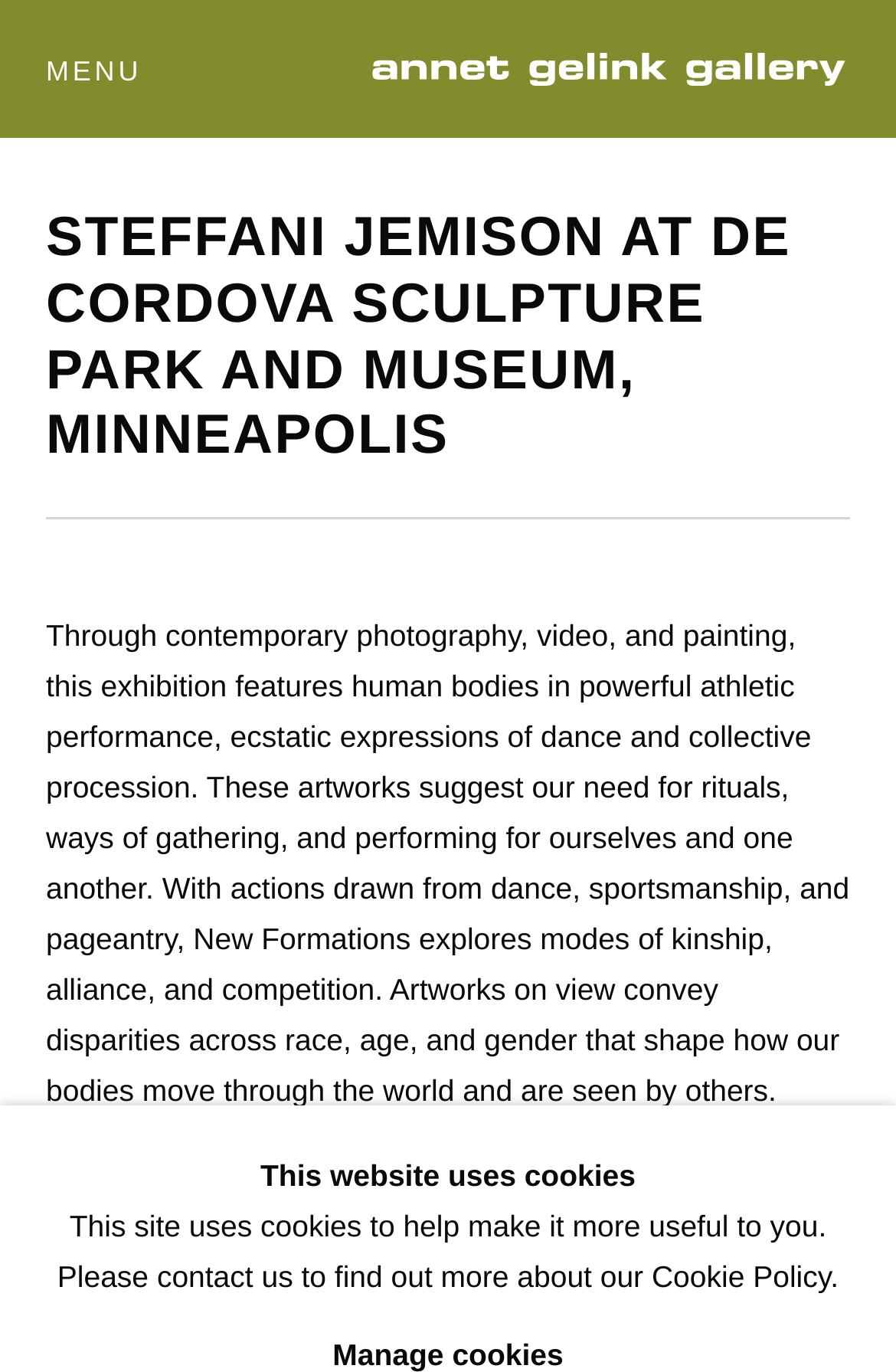What type of artworks are featured in this exhibition?
Using the visual information, respond with a single word or phrase.

photography, video, and painting